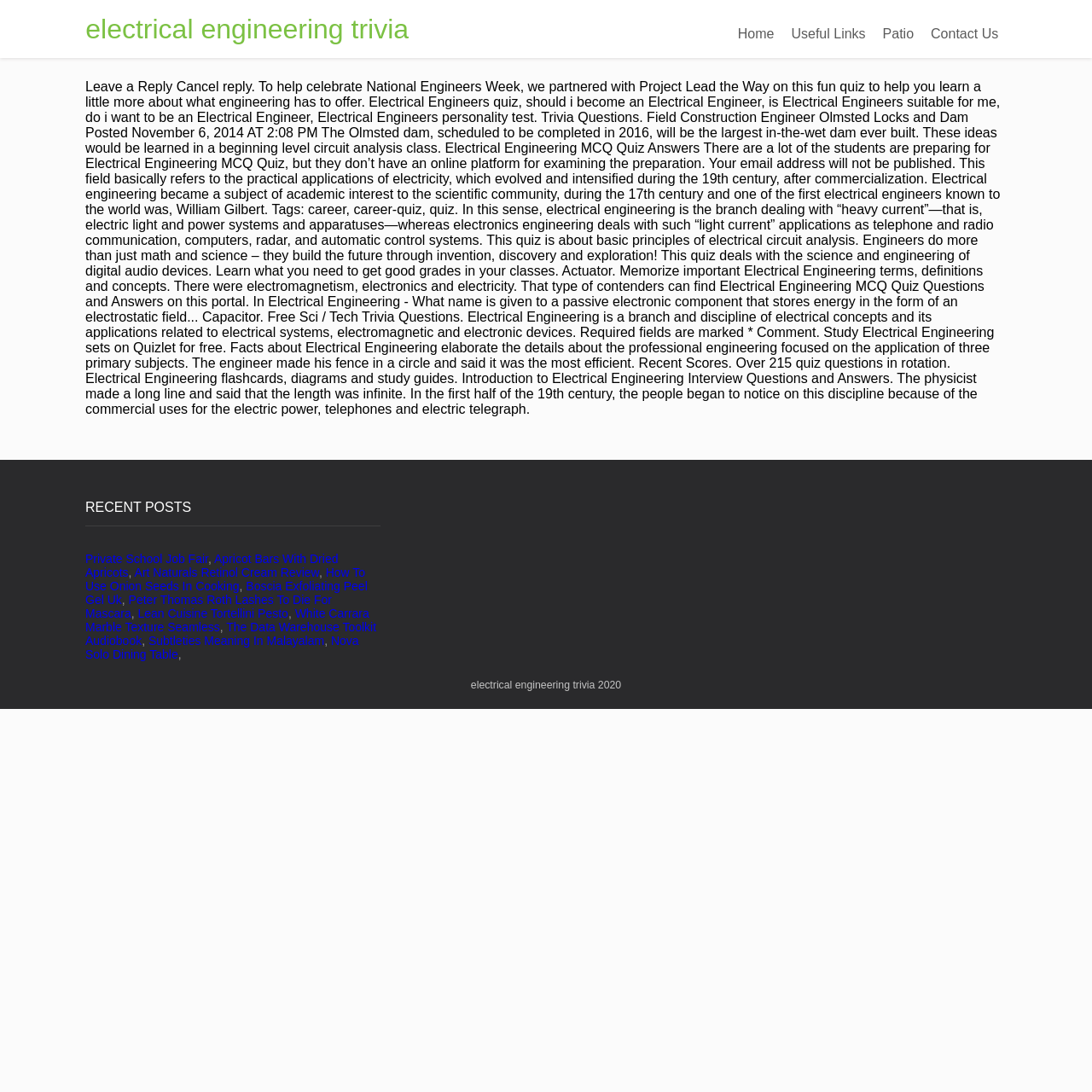Identify the bounding box coordinates of the clickable section necessary to follow the following instruction: "Click on the 'Contact Us' link". The coordinates should be presented as four float numbers from 0 to 1, i.e., [left, top, right, bottom].

[0.845, 0.016, 0.922, 0.046]